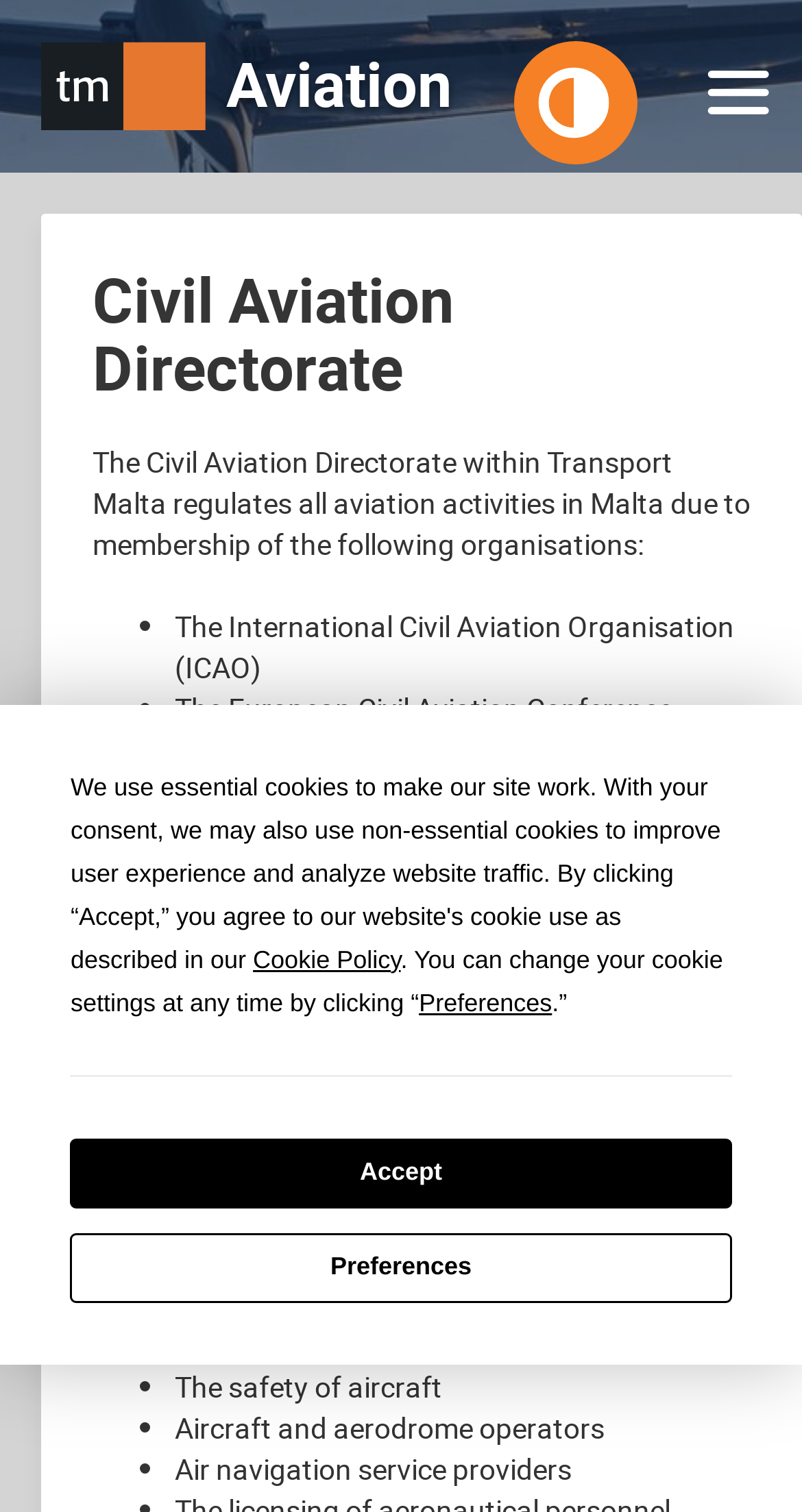What is the purpose of the Civil Aviation Directorate?
Kindly offer a detailed explanation using the data available in the image.

According to the webpage, the Civil Aviation Directorate ensures that the Maltese air transport industry continues to be developed in a safe and efficient manner in order to serve the island’s needs.